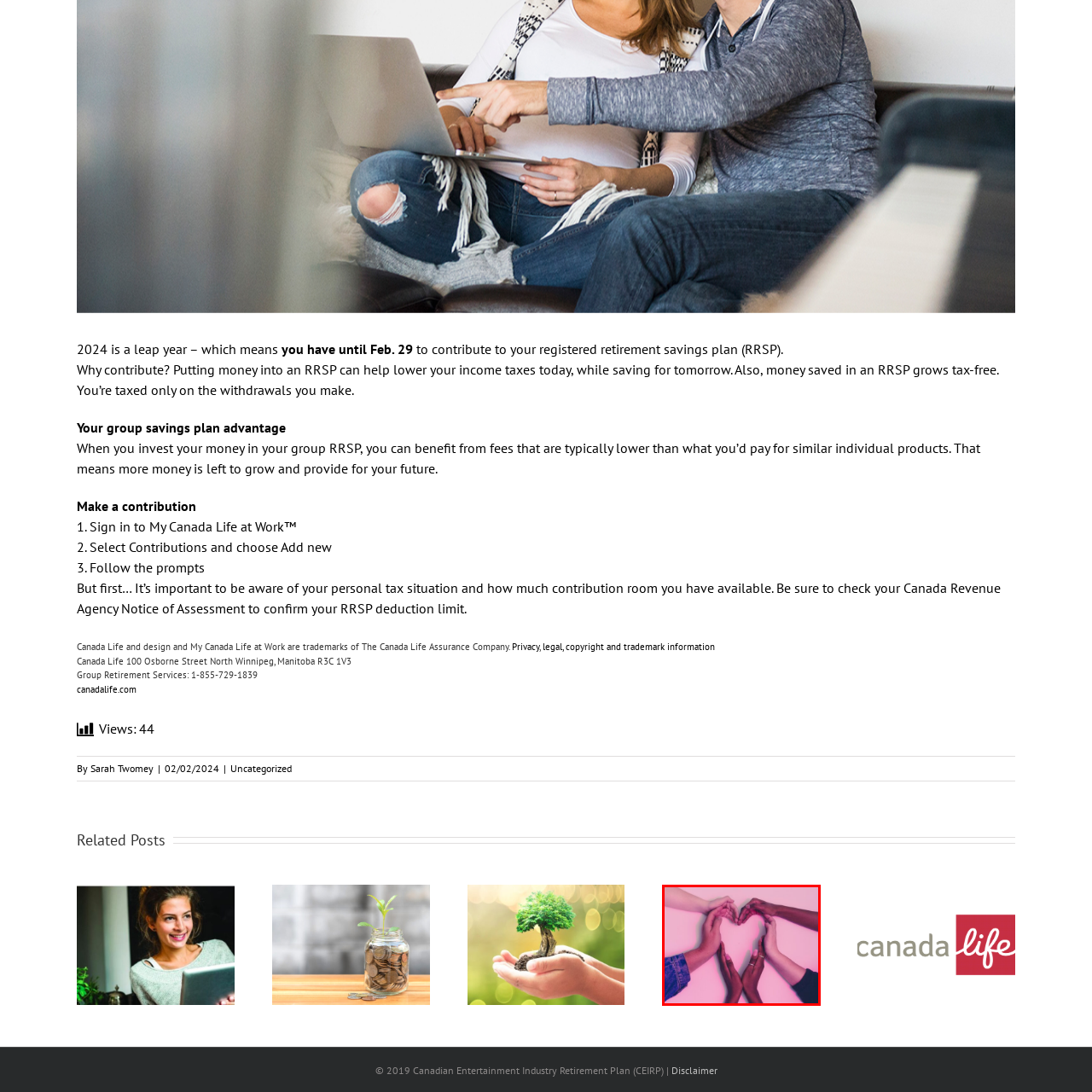Observe the area inside the red box, What is the dominant color of the background? Respond with a single word or phrase.

Soft pink